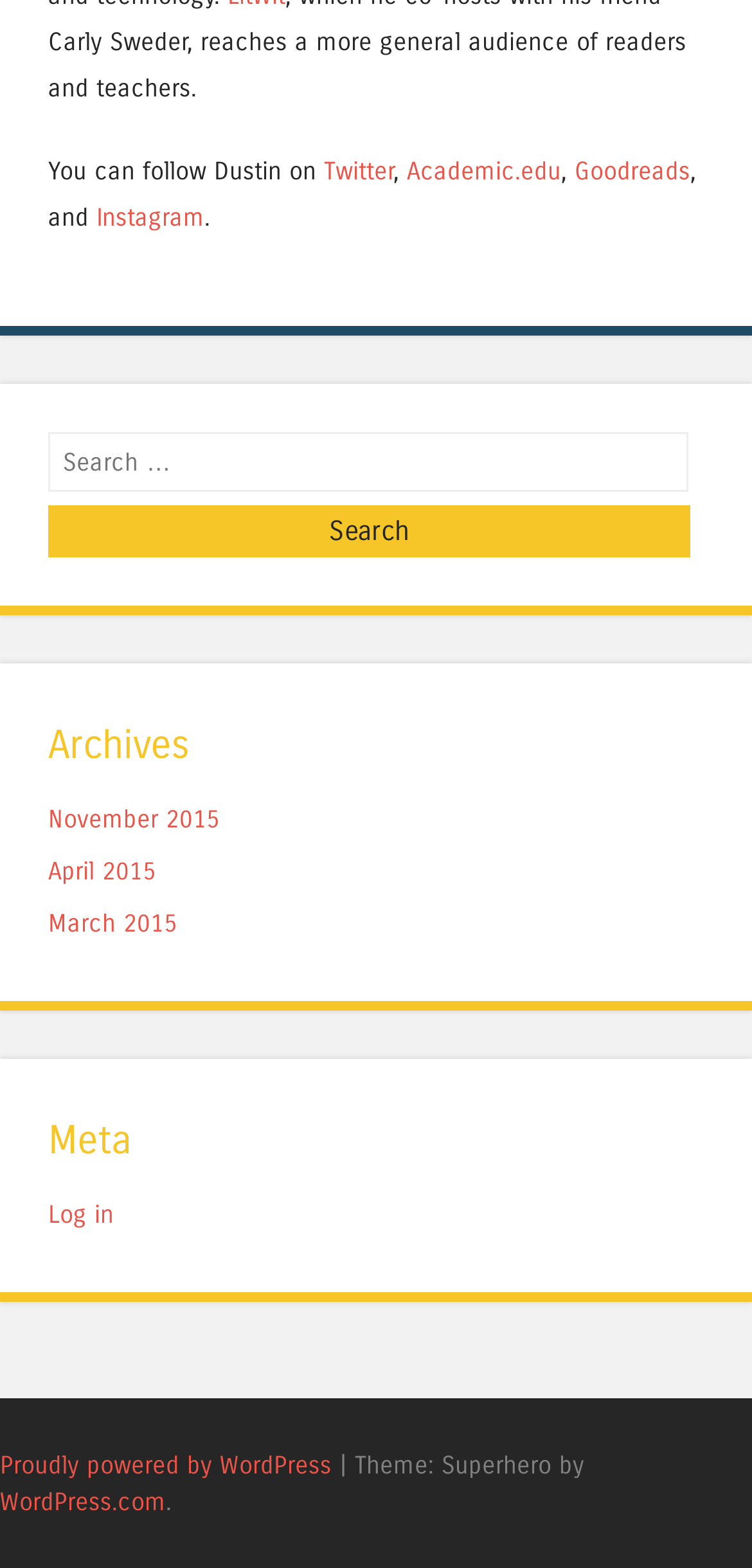Can you give a comprehensive explanation to the question given the content of the image?
What is the purpose of the textbox?

The question can be answered by looking at the textbox and the button next to it, which is labeled 'Search'. This suggests that the textbox is used to input search queries.